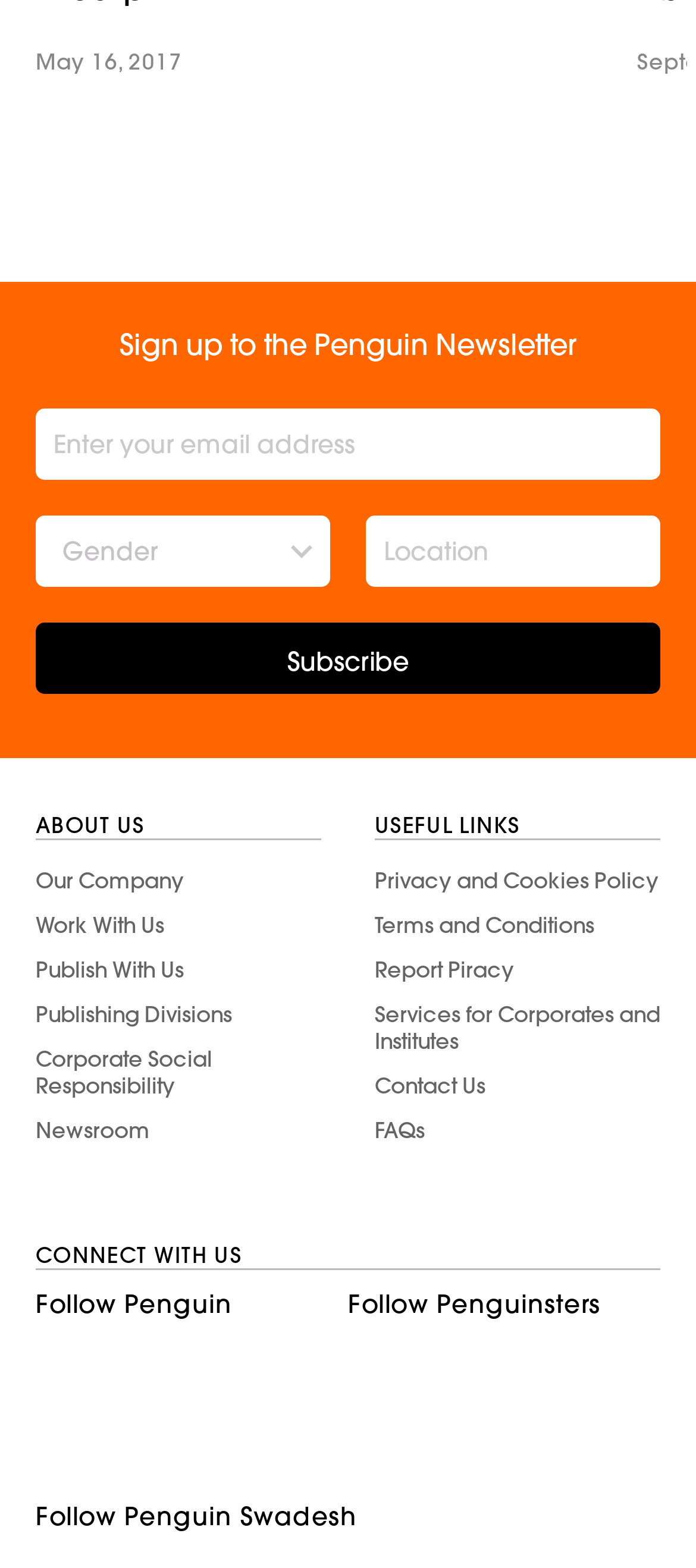How many social media platforms can be followed?
Using the image, elaborate on the answer with as much detail as possible.

There are three social media platforms that can be followed: Penguin, Penguinsters, and Penguin Swadesh, each with its own set of links to follow.